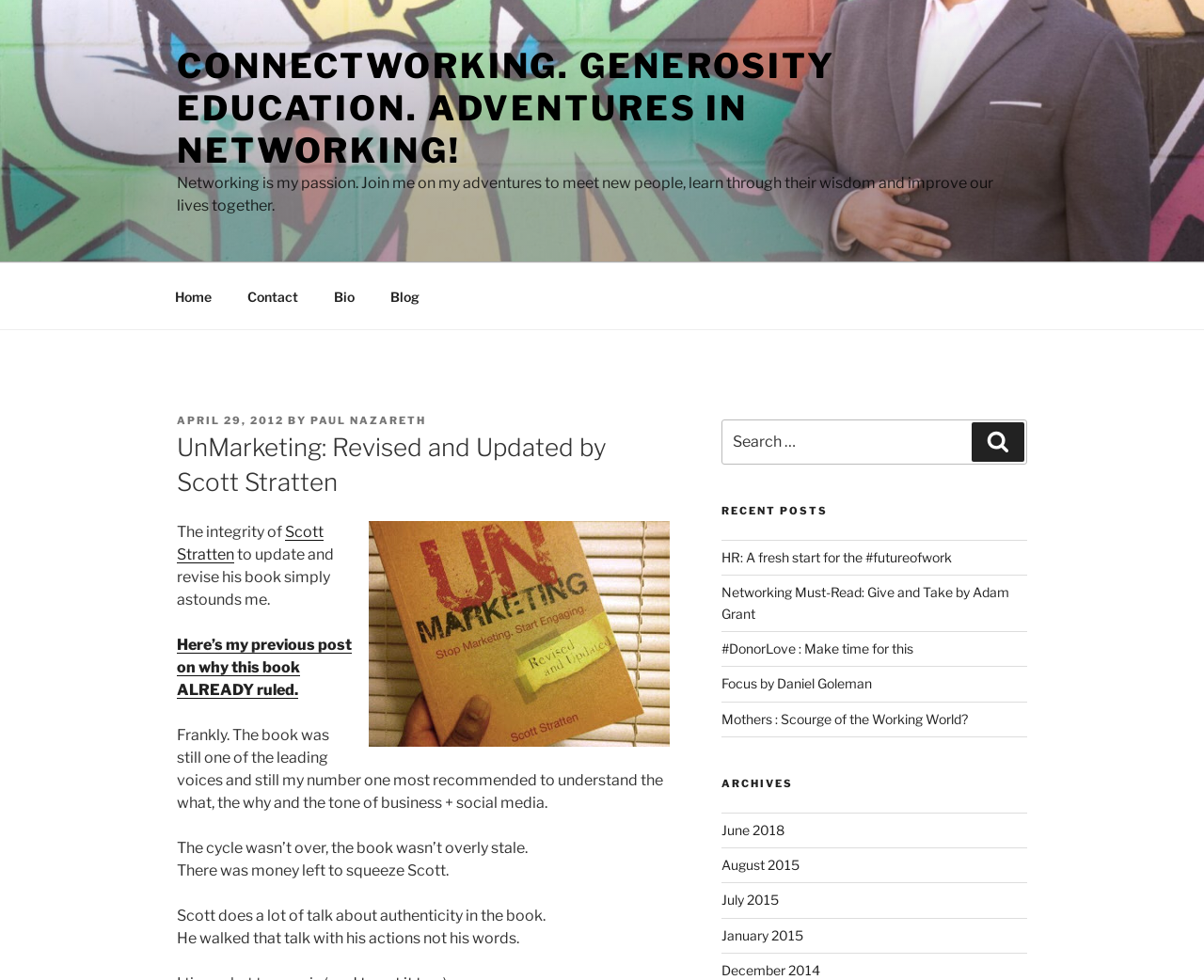Locate the bounding box coordinates of the area to click to fulfill this instruction: "View recent posts". The bounding box should be presented as four float numbers between 0 and 1, in the order [left, top, right, bottom].

[0.599, 0.551, 0.853, 0.753]